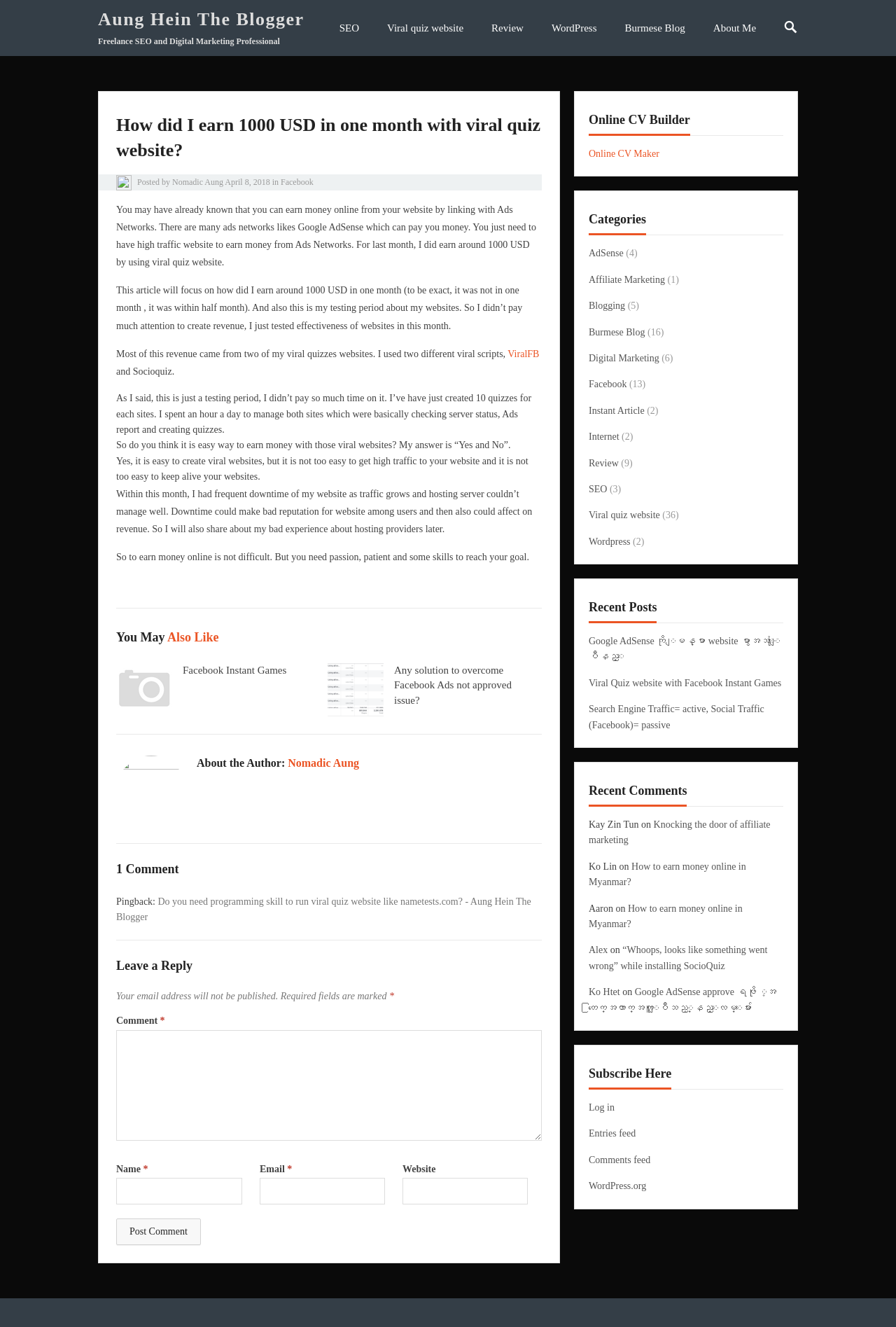Please mark the clickable region by giving the bounding box coordinates needed to complete this instruction: "Visit the author's homepage".

[0.78, 0.0, 0.859, 0.042]